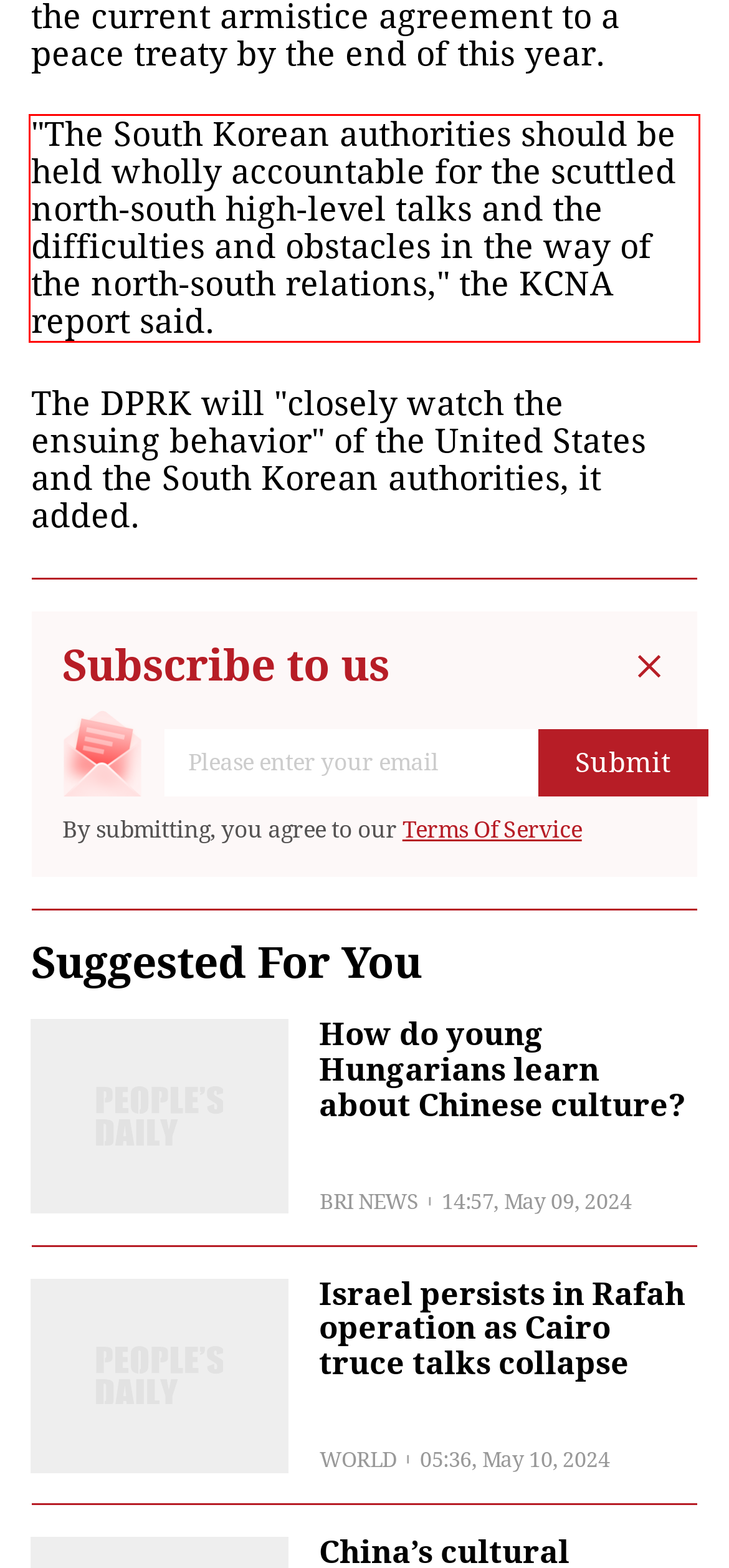Using the webpage screenshot, recognize and capture the text within the red bounding box.

"The South Korean authorities should be held wholly accountable for the scuttled north-south high-level talks and the difficulties and obstacles in the way of the north-south relations," the KCNA report said.